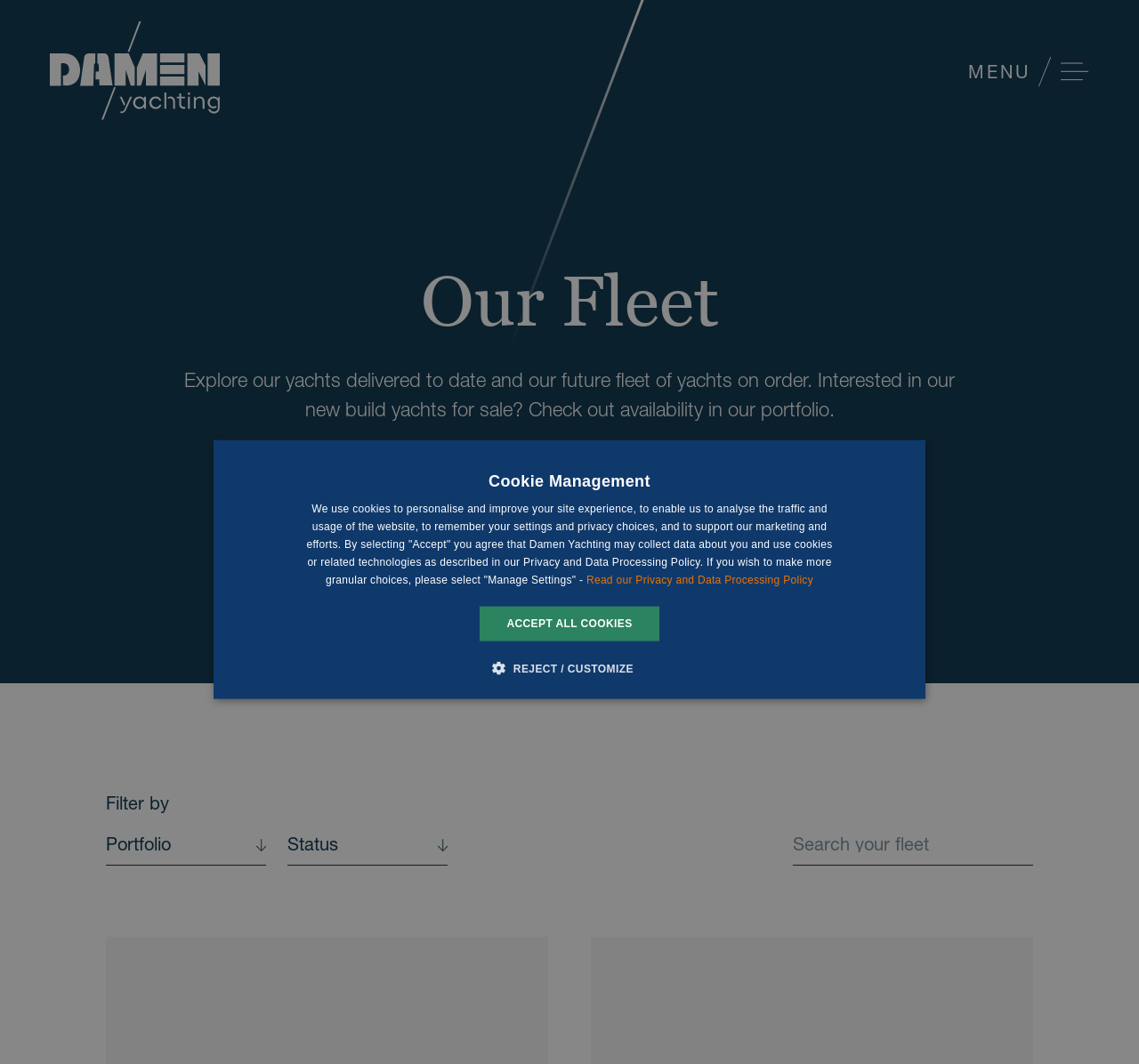What is the expiration period of the '_GRECAPTCHA' cookie?
Please provide a comprehensive and detailed answer to the question.

I found the table in the cookie management section, which lists the cookies used by Damen Yachting. The '_GRECAPTCHA' cookie has an expiration period of 6 months, according to the table.